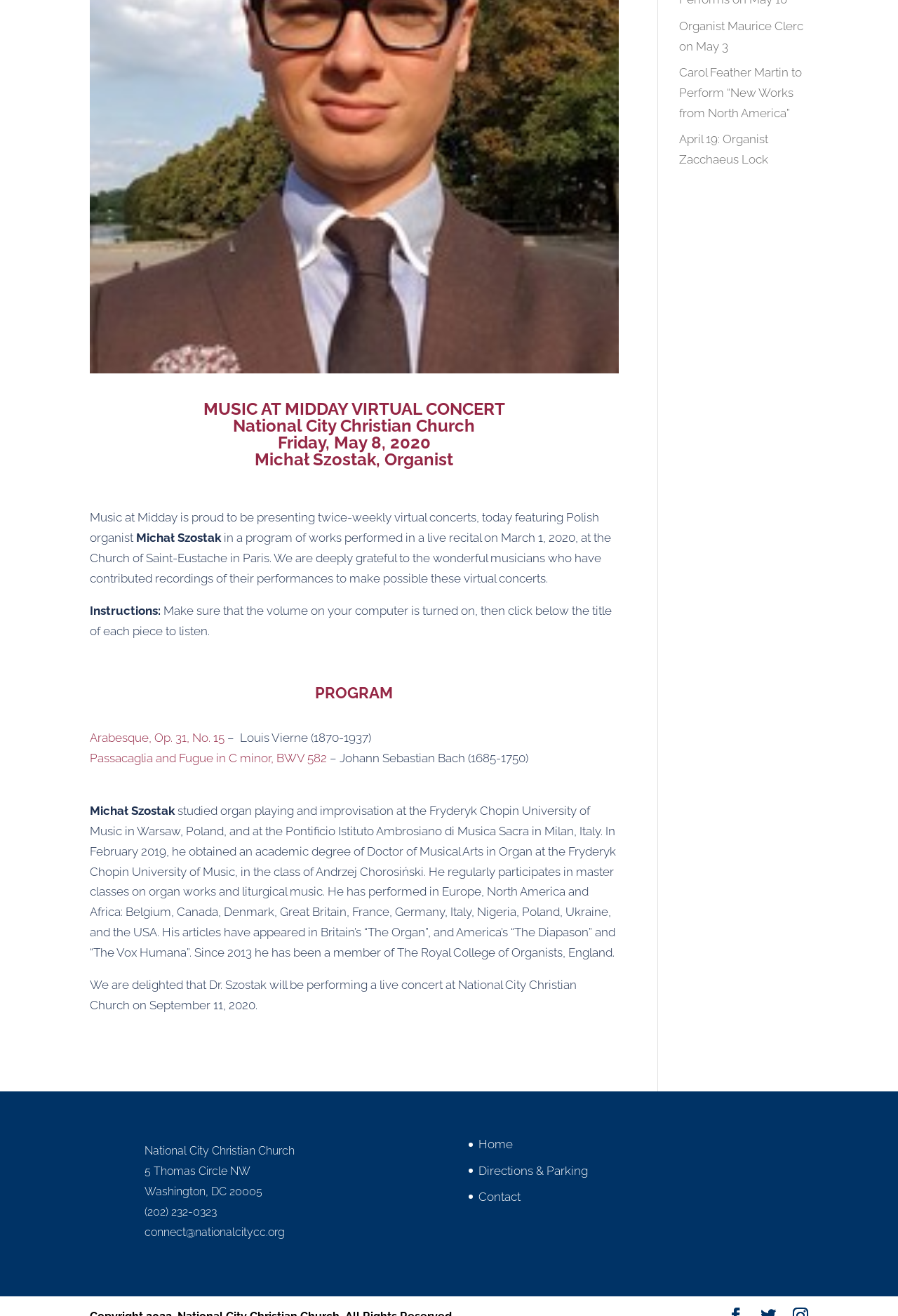Calculate the bounding box coordinates for the UI element based on the following description: "Arabesque, Op. 31, No. 15". Ensure the coordinates are four float numbers between 0 and 1, i.e., [left, top, right, bottom].

[0.1, 0.555, 0.25, 0.566]